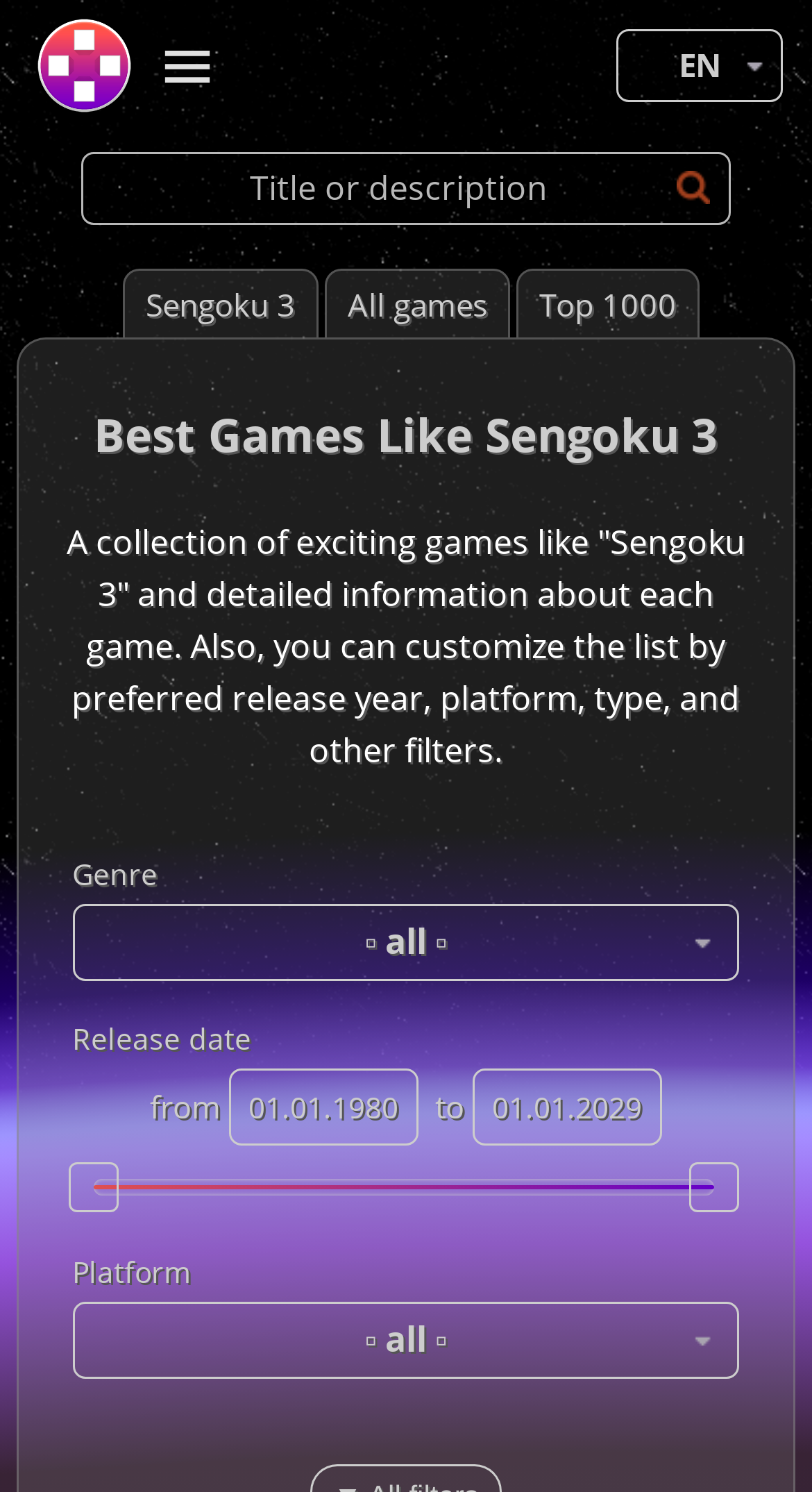Give the bounding box coordinates for this UI element: "parent_node: from to name="release_date[to]" placeholder="01.01.2029"". The coordinates should be four float numbers between 0 and 1, arranged as [left, top, right, bottom].

[0.582, 0.716, 0.815, 0.768]